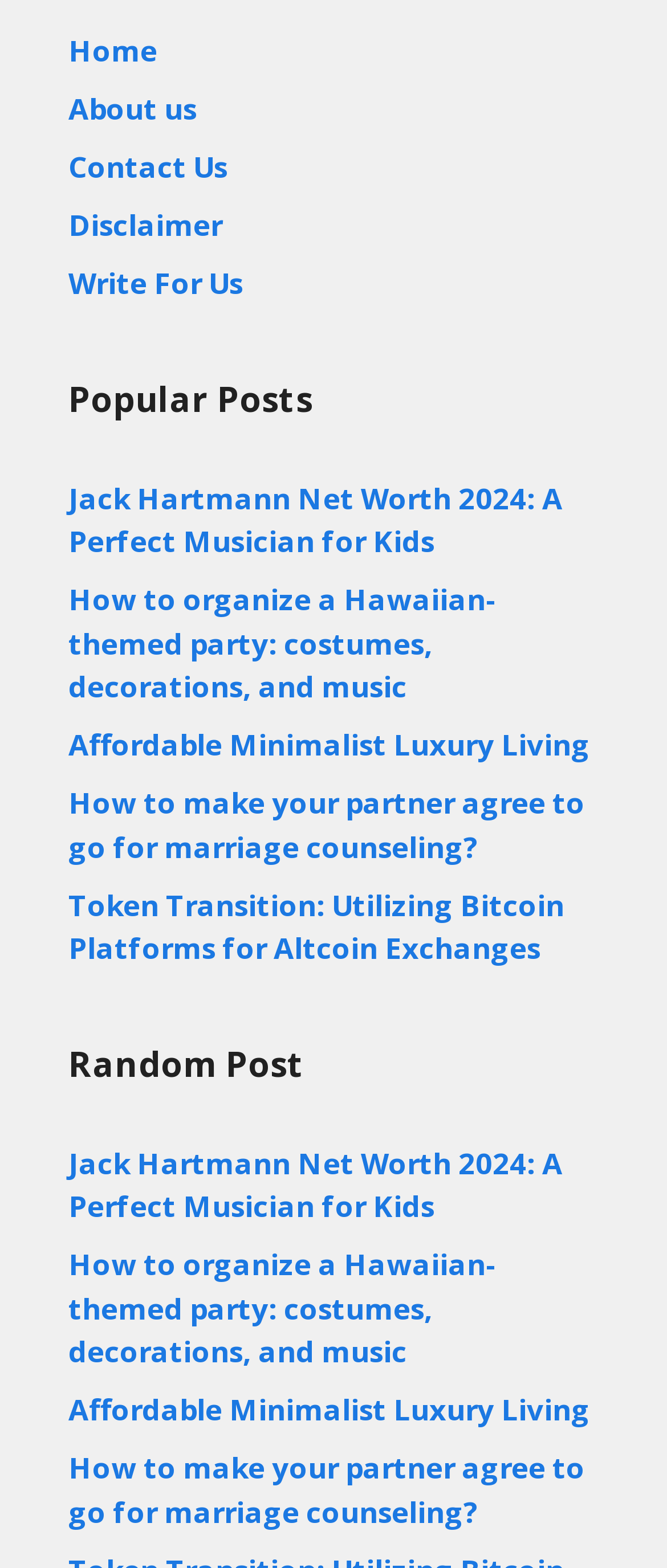How many headings are on this webpage?
Based on the image, answer the question with as much detail as possible.

I identified two headings on the webpage: 'Popular Posts' and 'Random Post'.